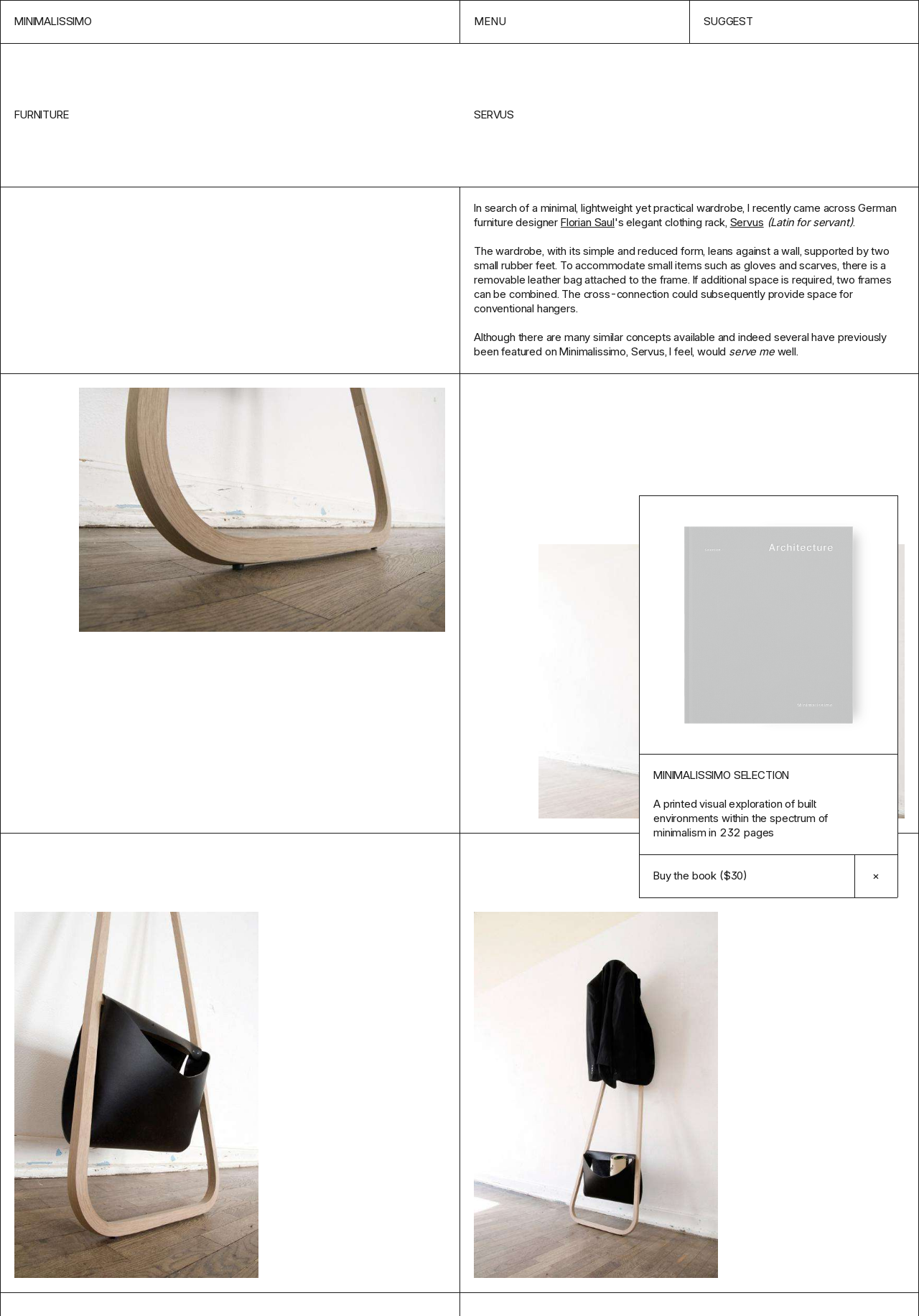Predict the bounding box of the UI element based on the description: "Florian Saul". The coordinates should be four float numbers between 0 and 1, formatted as [left, top, right, bottom].

[0.61, 0.164, 0.669, 0.174]